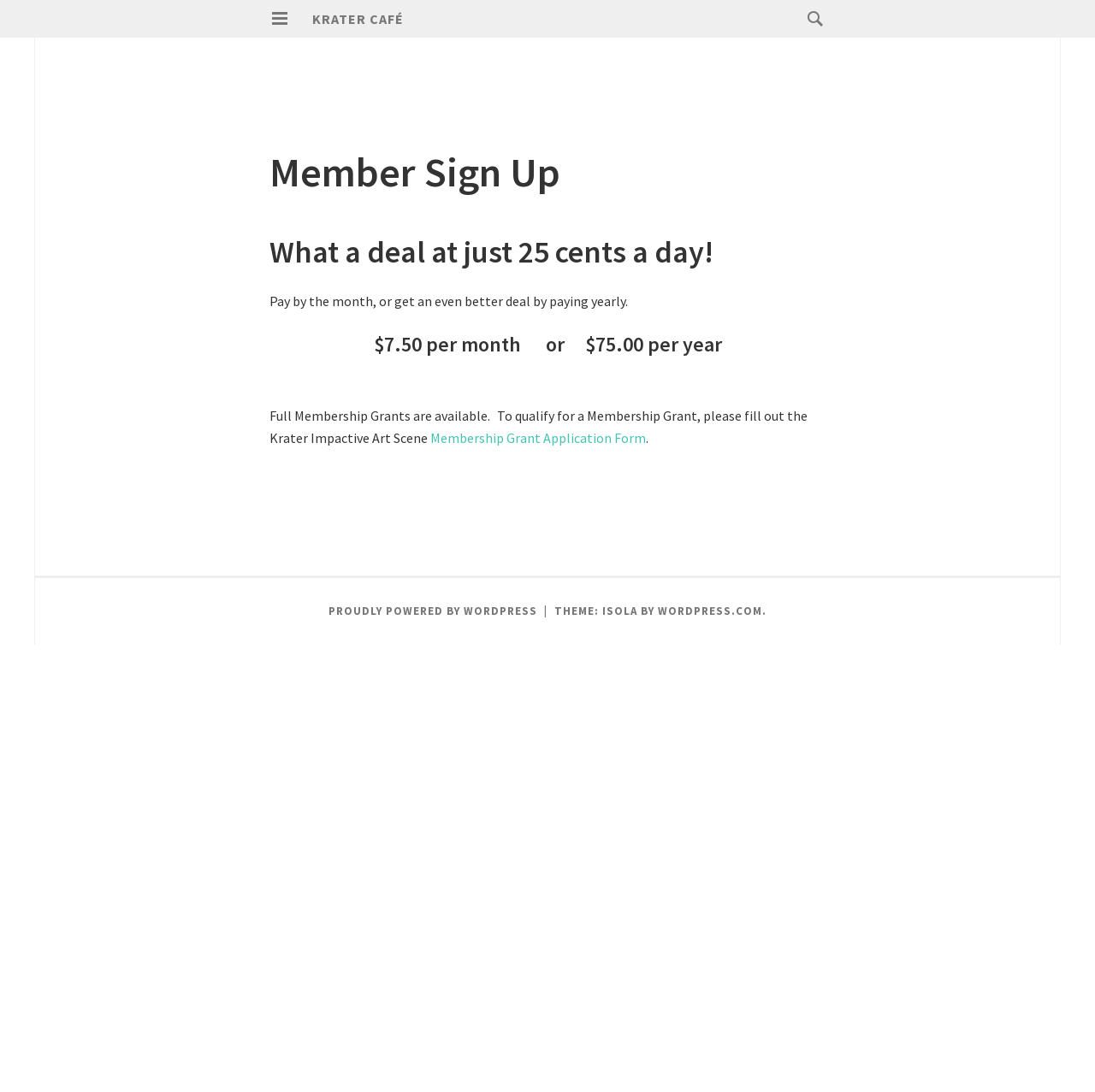Extract the bounding box coordinates for the UI element described as: "Primary Menu".

[0.246, 0.008, 0.265, 0.027]